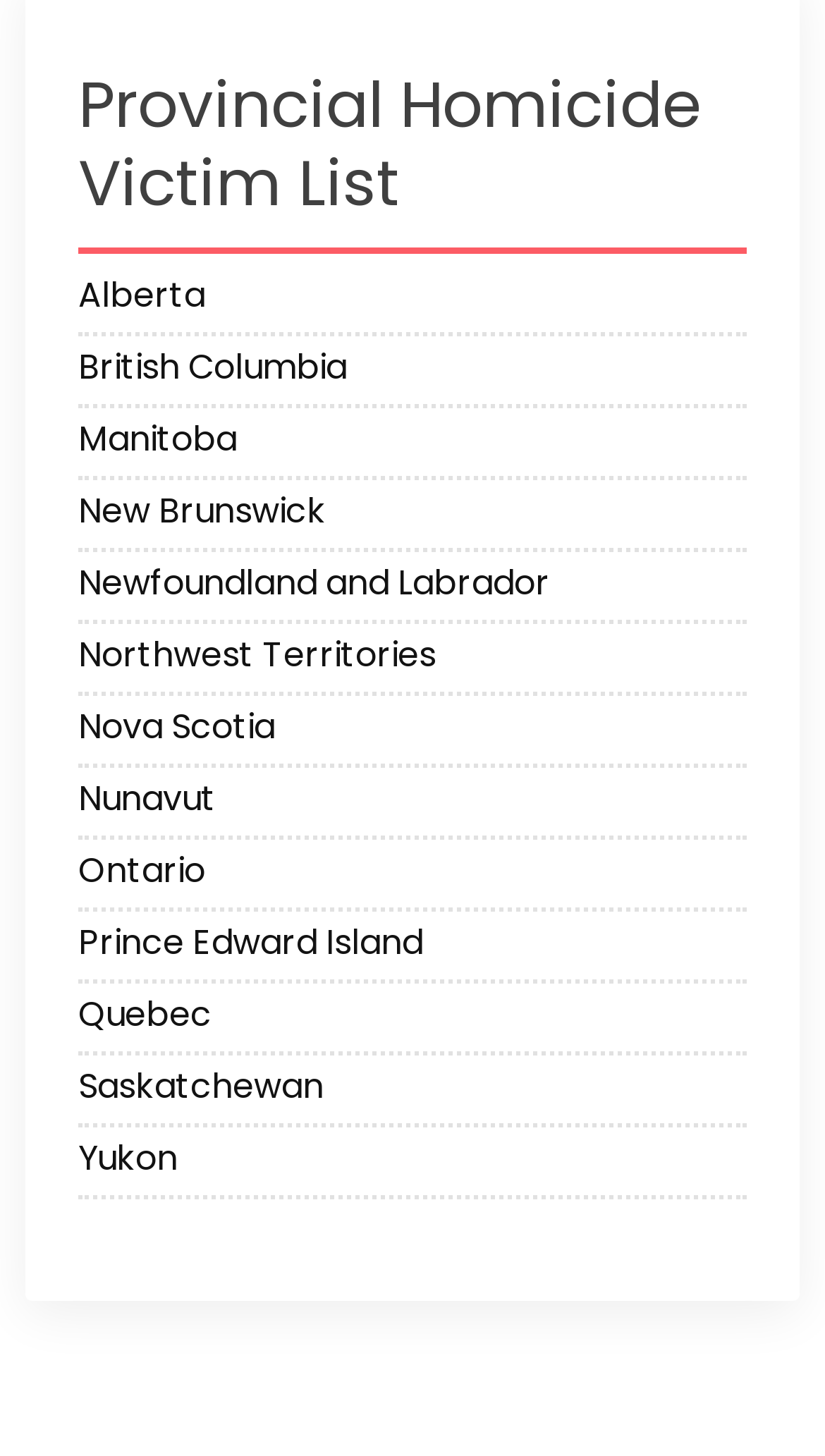Find the bounding box coordinates of the area to click in order to follow the instruction: "Click on Alberta".

[0.095, 0.186, 0.905, 0.228]